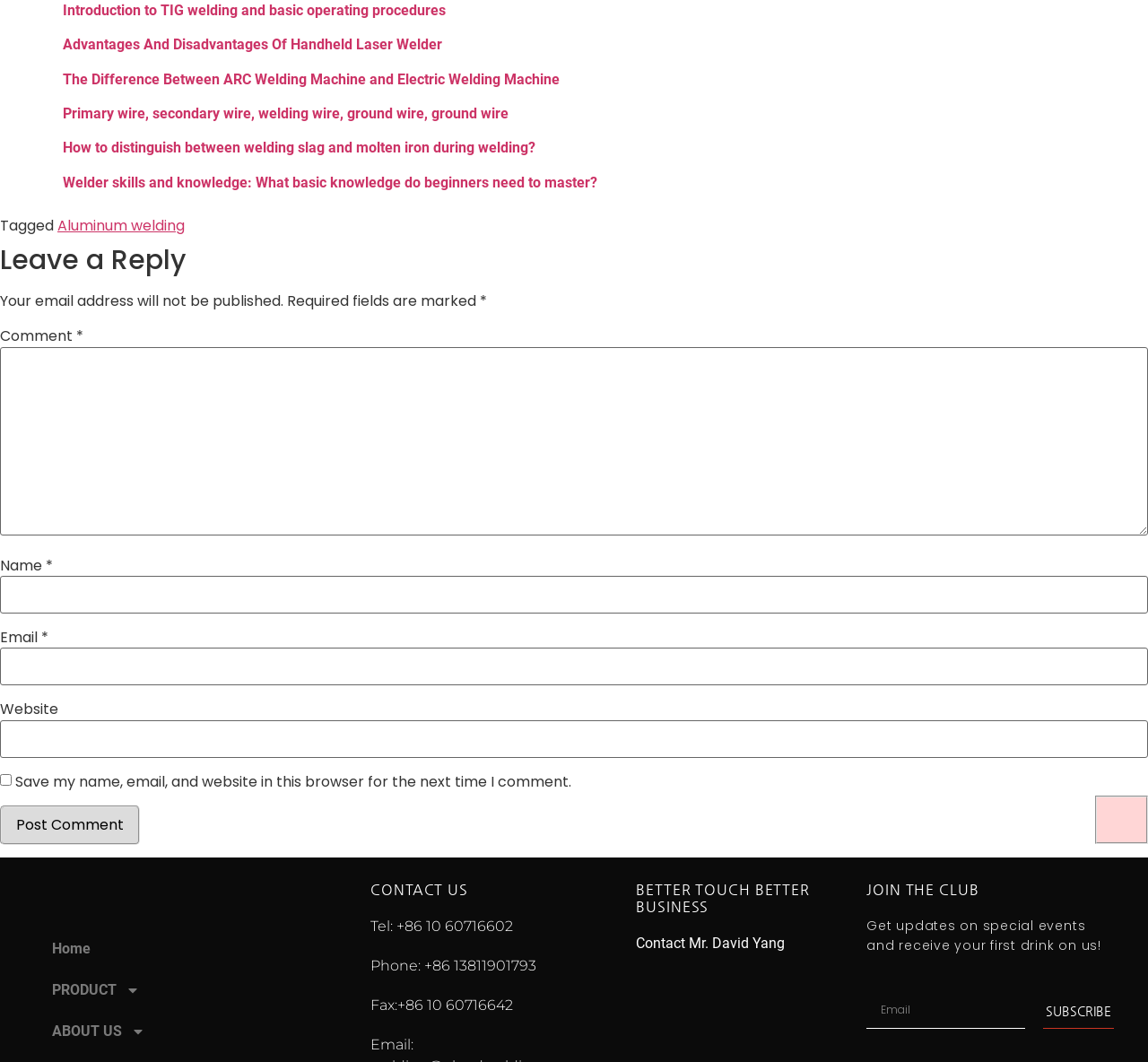Find the coordinates for the bounding box of the element with this description: "parent_node: Email * aria-describedby="email-notes" name="email"".

[0.0, 0.61, 1.0, 0.646]